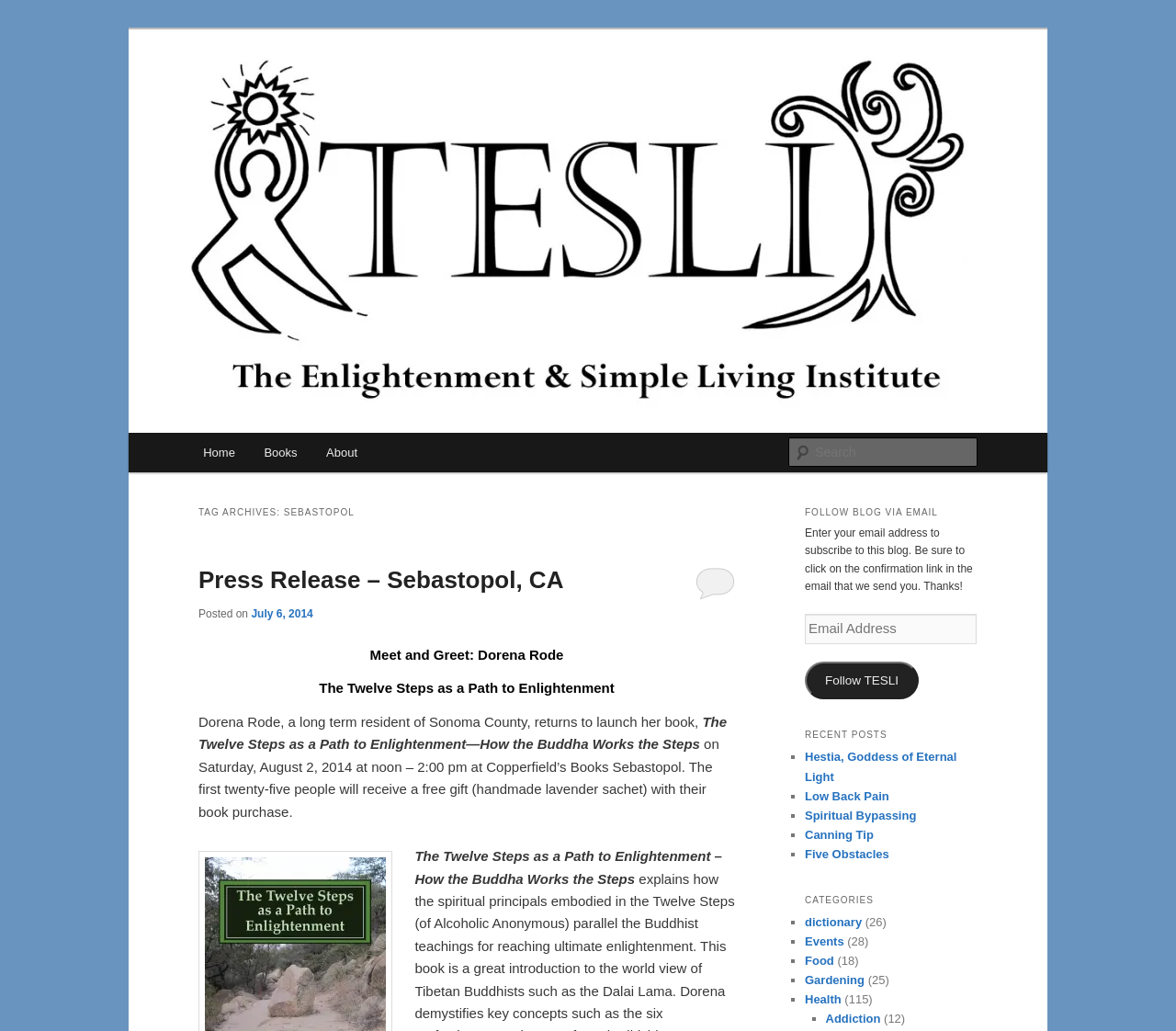Identify the bounding box coordinates of the region that should be clicked to execute the following instruction: "Read the recent post 'Hestia, Goddess of Eternal Light'".

[0.684, 0.728, 0.814, 0.76]